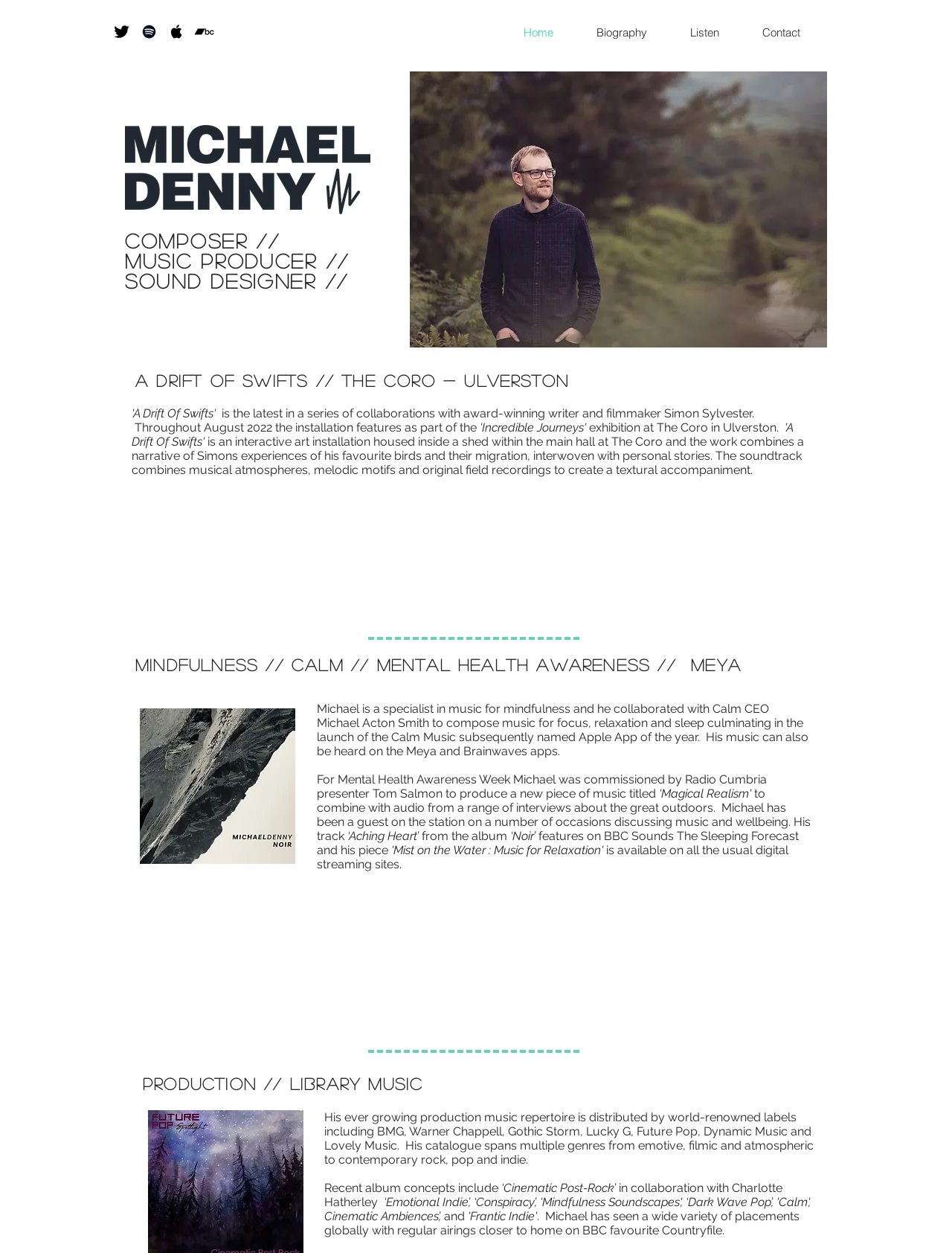What is the name of the label that distributes Michael's production music?
Please respond to the question thoroughly and include all relevant details.

The webpage lists BMG as one of the world-renowned labels that distribute Michael's production music, along with other labels such as Warner Chappell, Gothic Storm, and others.